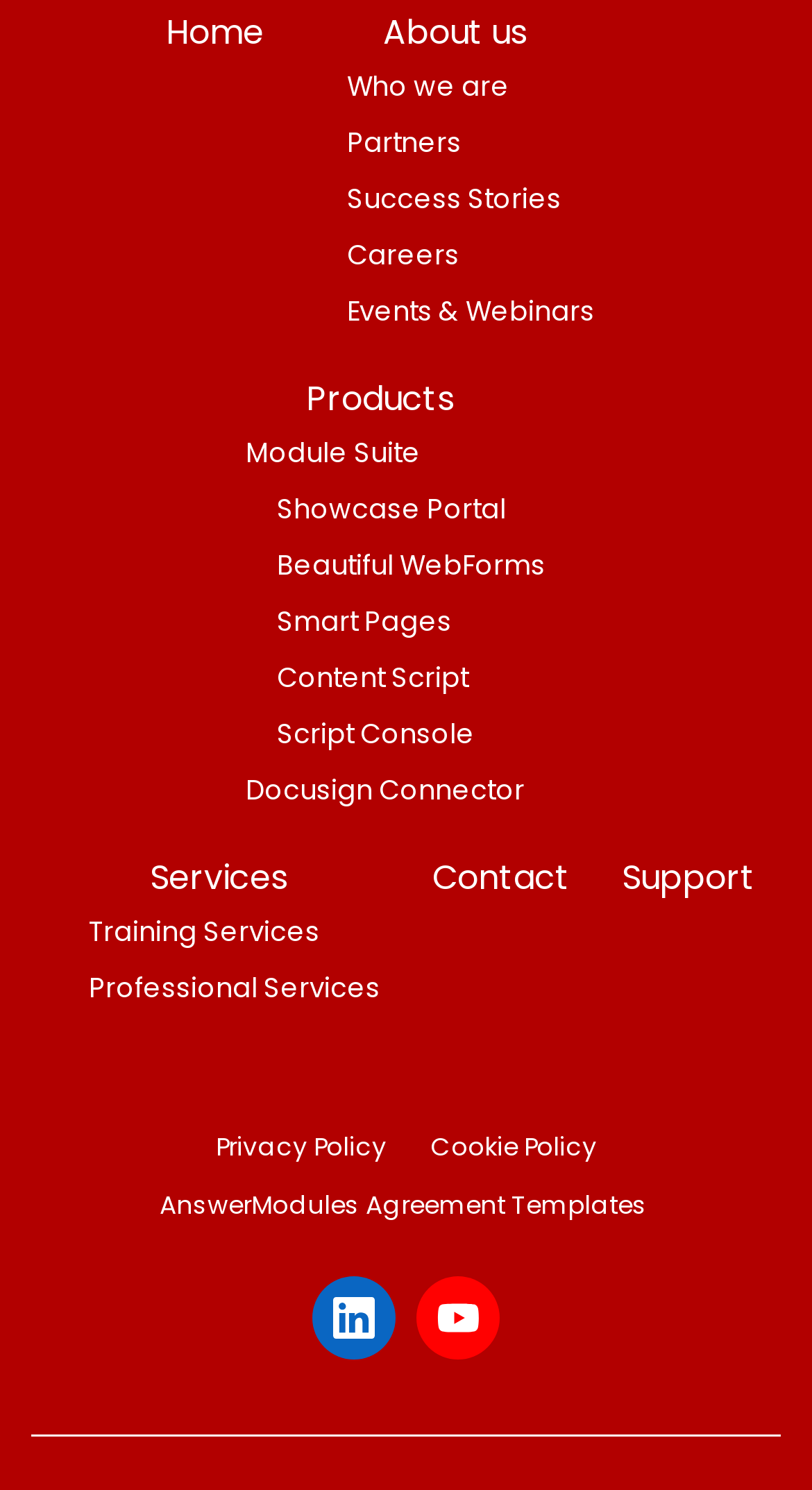What is the second link under 'Services'? Look at the image and give a one-word or short phrase answer.

Professional Services